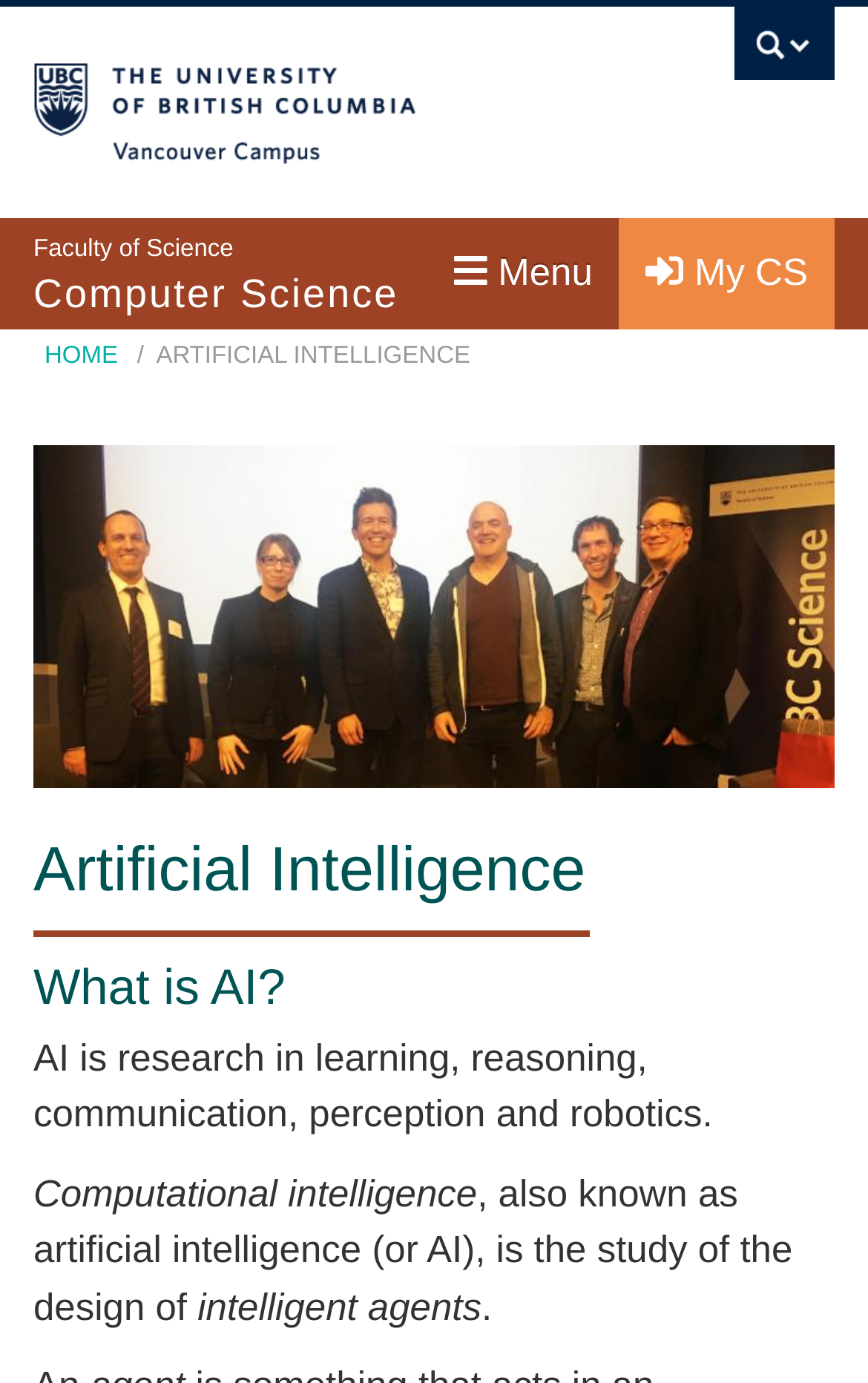Pinpoint the bounding box coordinates of the clickable area needed to execute the instruction: "click UBC Search". The coordinates should be specified as four float numbers between 0 and 1, i.e., [left, top, right, bottom].

[0.846, 0.005, 0.962, 0.076]